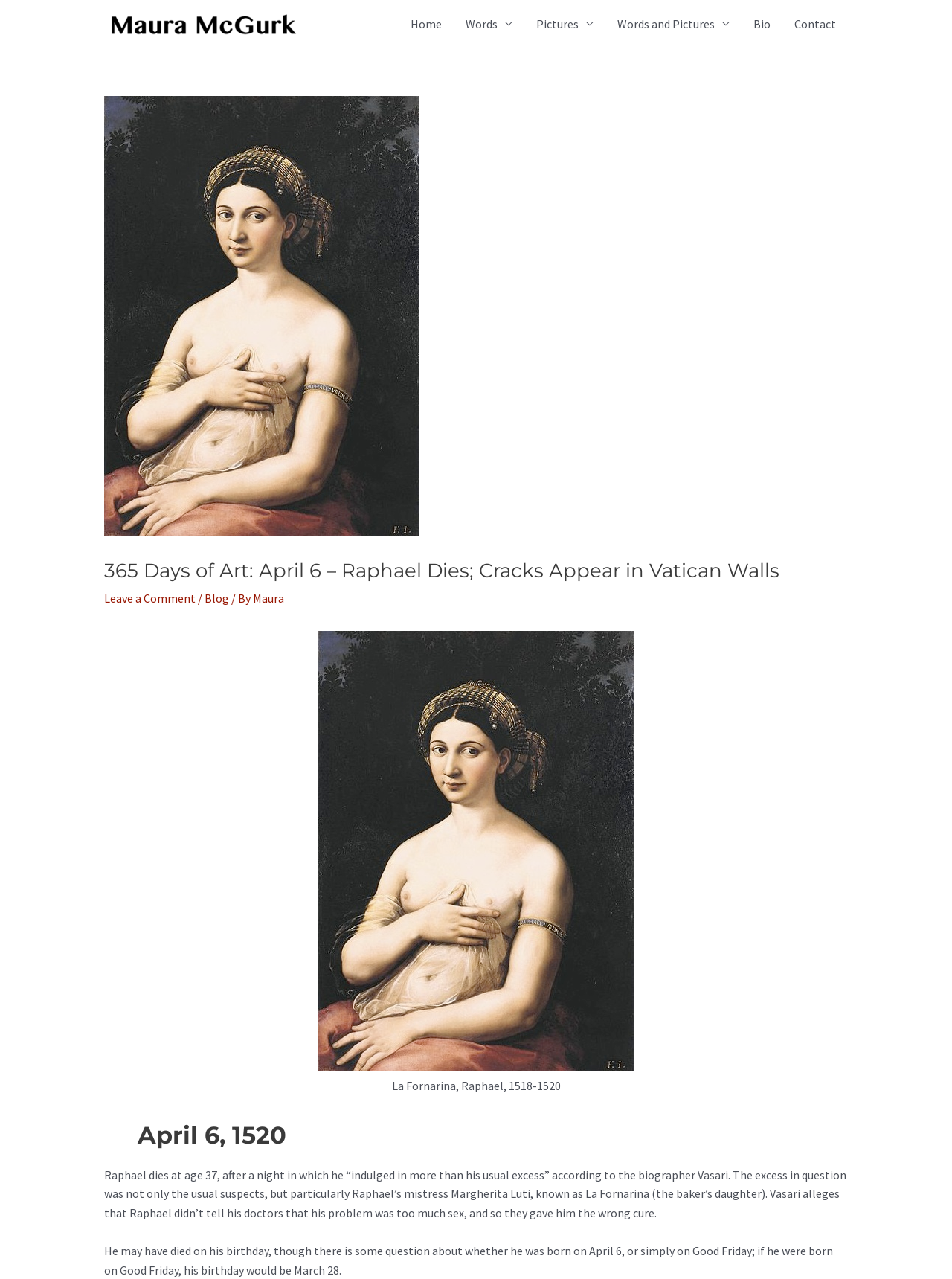Please study the image and answer the question comprehensively:
Who is the author of the article?

The author of the article is Maura McGurk, which can be found by looking at the link 'Maura McGurk' at the top of the page, or by reading the text 'By Maura' in the middle of the page.